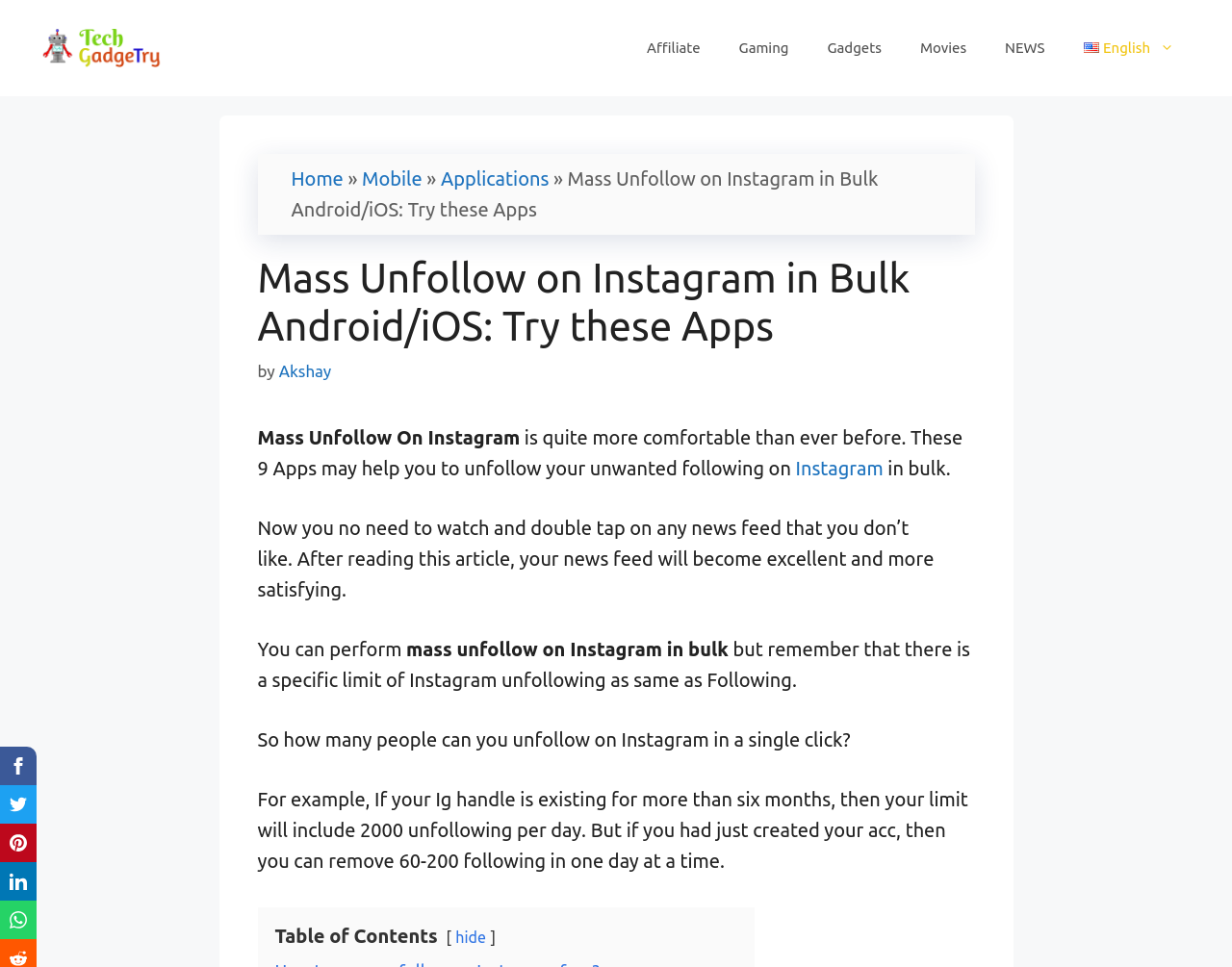Refer to the image and offer a detailed explanation in response to the question: What is the purpose of the apps mentioned on this webpage?

The webpage is discussing apps that allow users to mass unfollow on Instagram, which means they can unfollow a large number of accounts at once. This is evident from the heading 'Mass Unfollow on Instagram in Bulk Android/iOS: Try these Apps' and the text that follows, which explains how these apps can help users unfollow unwanted accounts in bulk.